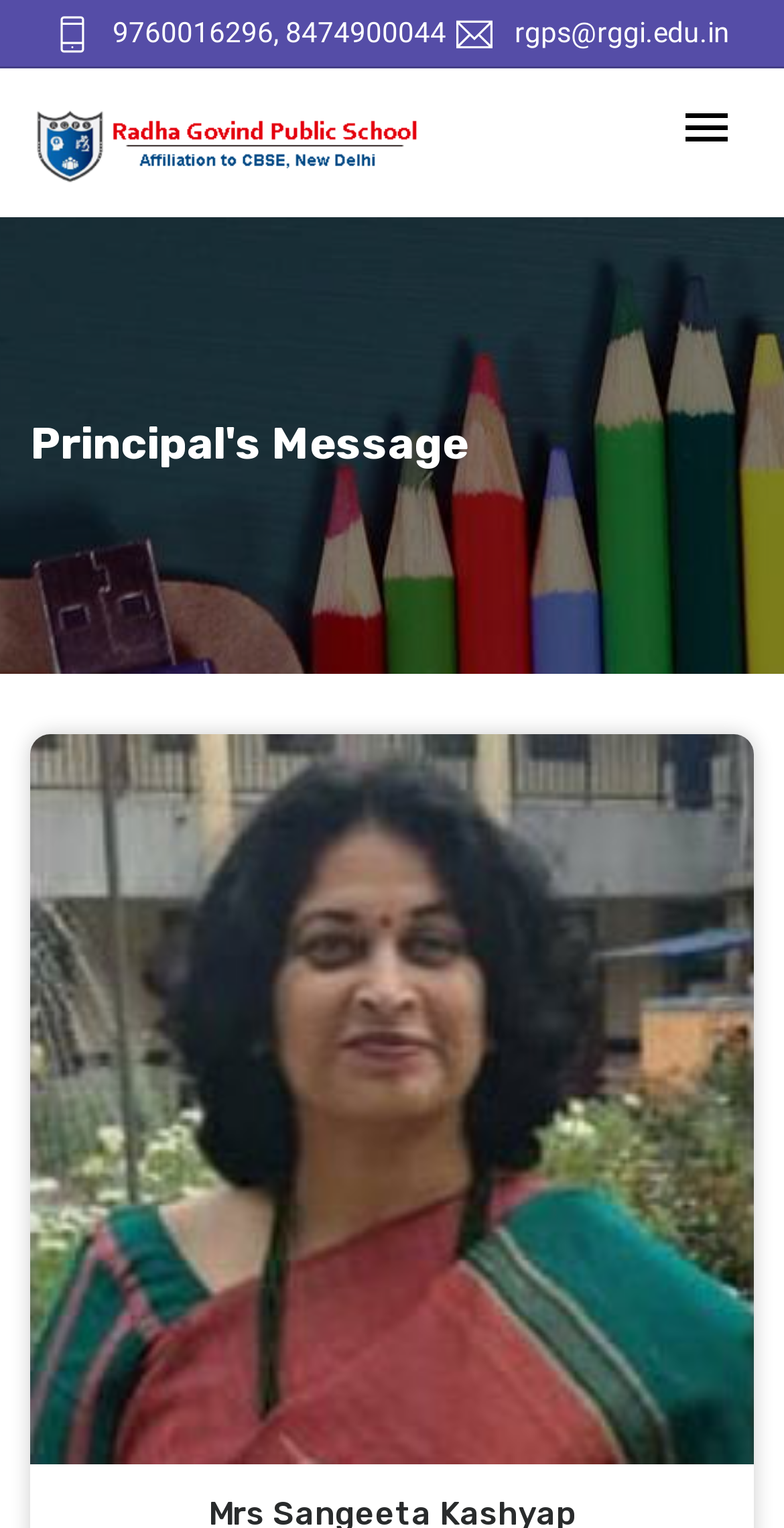What is the title of the main section?
Please ensure your answer to the question is detailed and covers all necessary aspects.

I found the title of the main section by looking at the heading element with the text 'Principal's Message' located at the top middle of the webpage, with bounding box coordinates [0.038, 0.274, 0.962, 0.309].